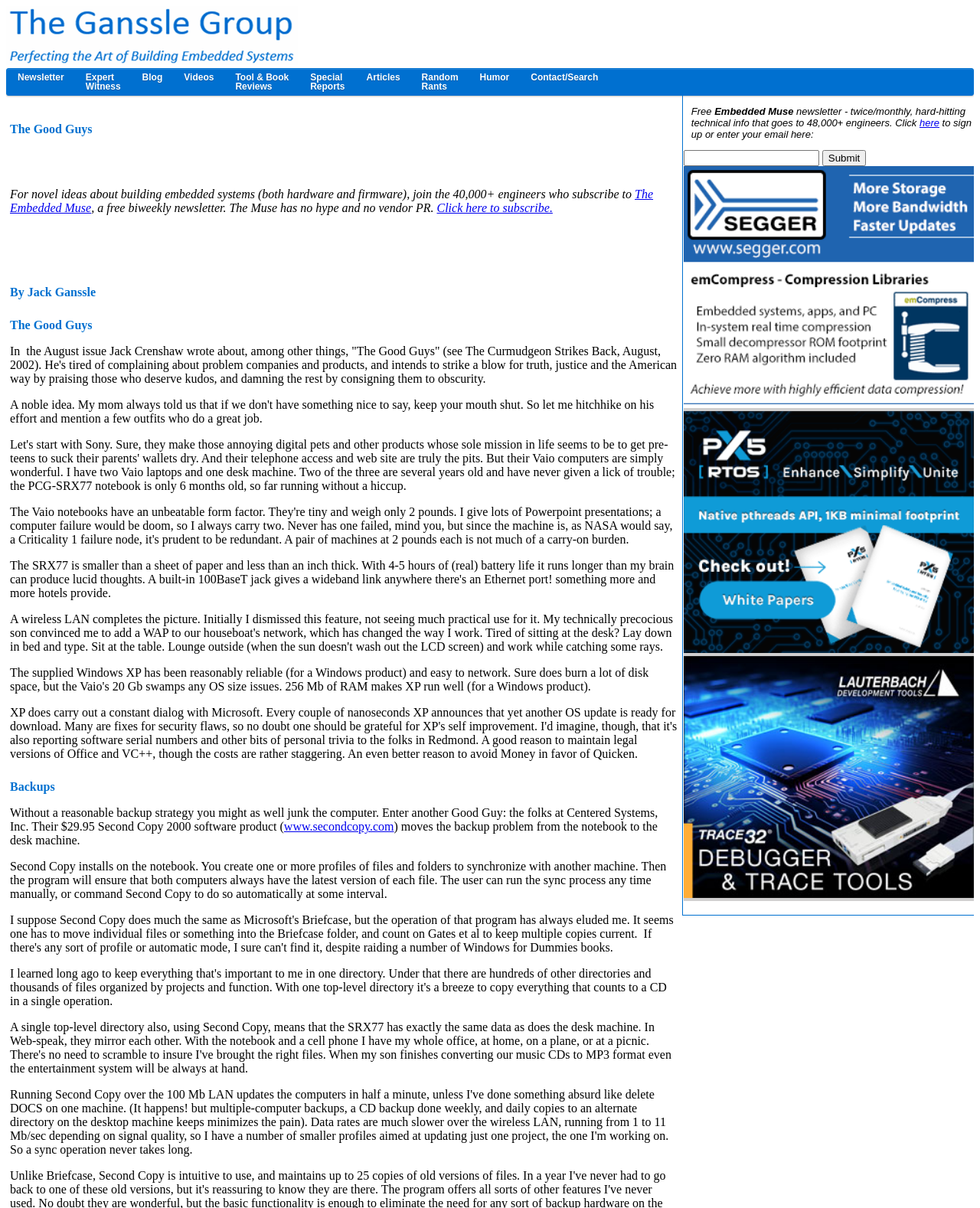Can you determine the bounding box coordinates of the area that needs to be clicked to fulfill the following instruction: "Read the article 'International birdwatchers flock to Israel for bird festival'"?

None